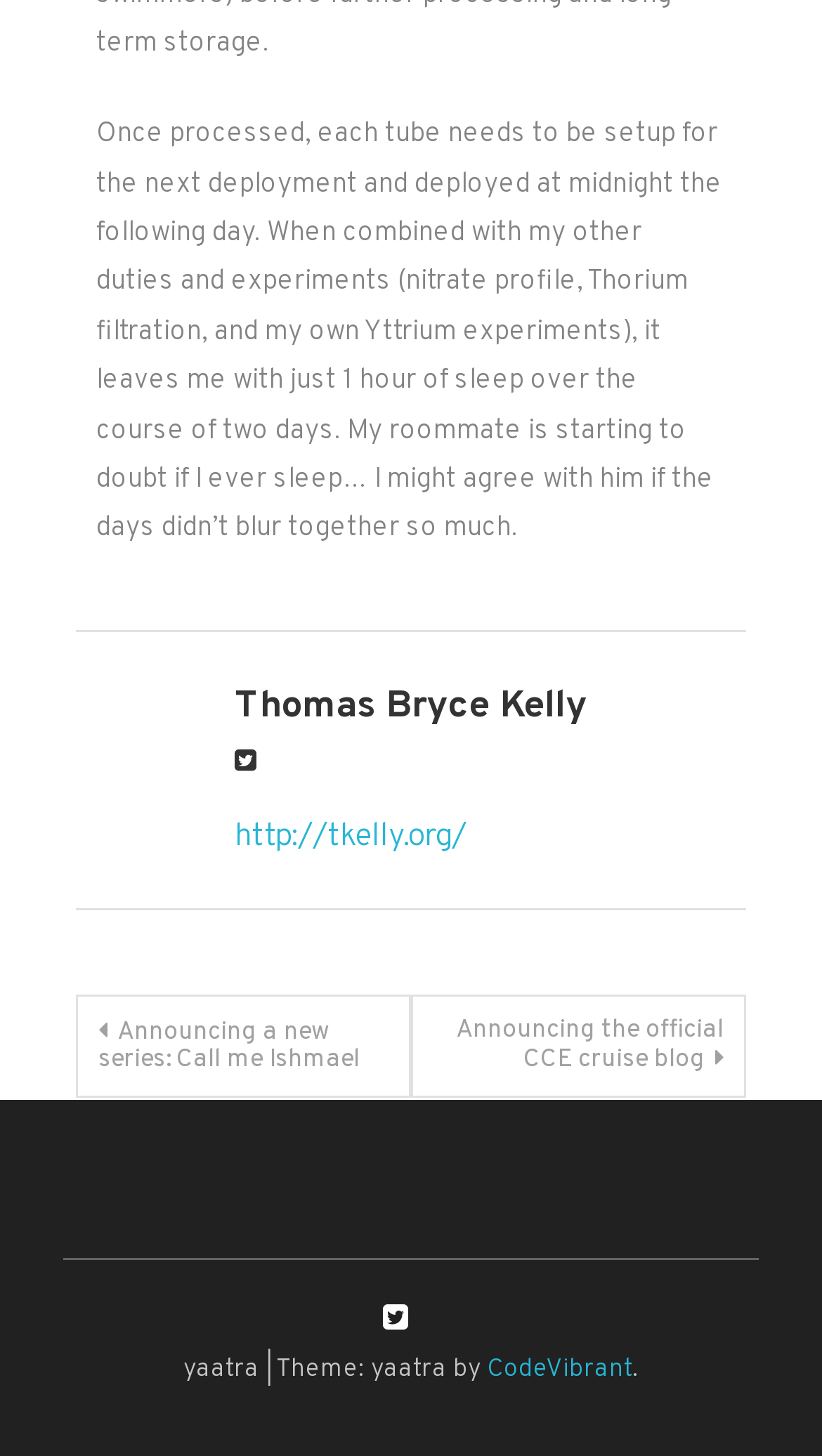What is the URL of the author's website?
Using the image as a reference, give an elaborate response to the question.

The answer can be found by looking at the link element with the URL 'http://tkelly.org/', which is likely the author's website.